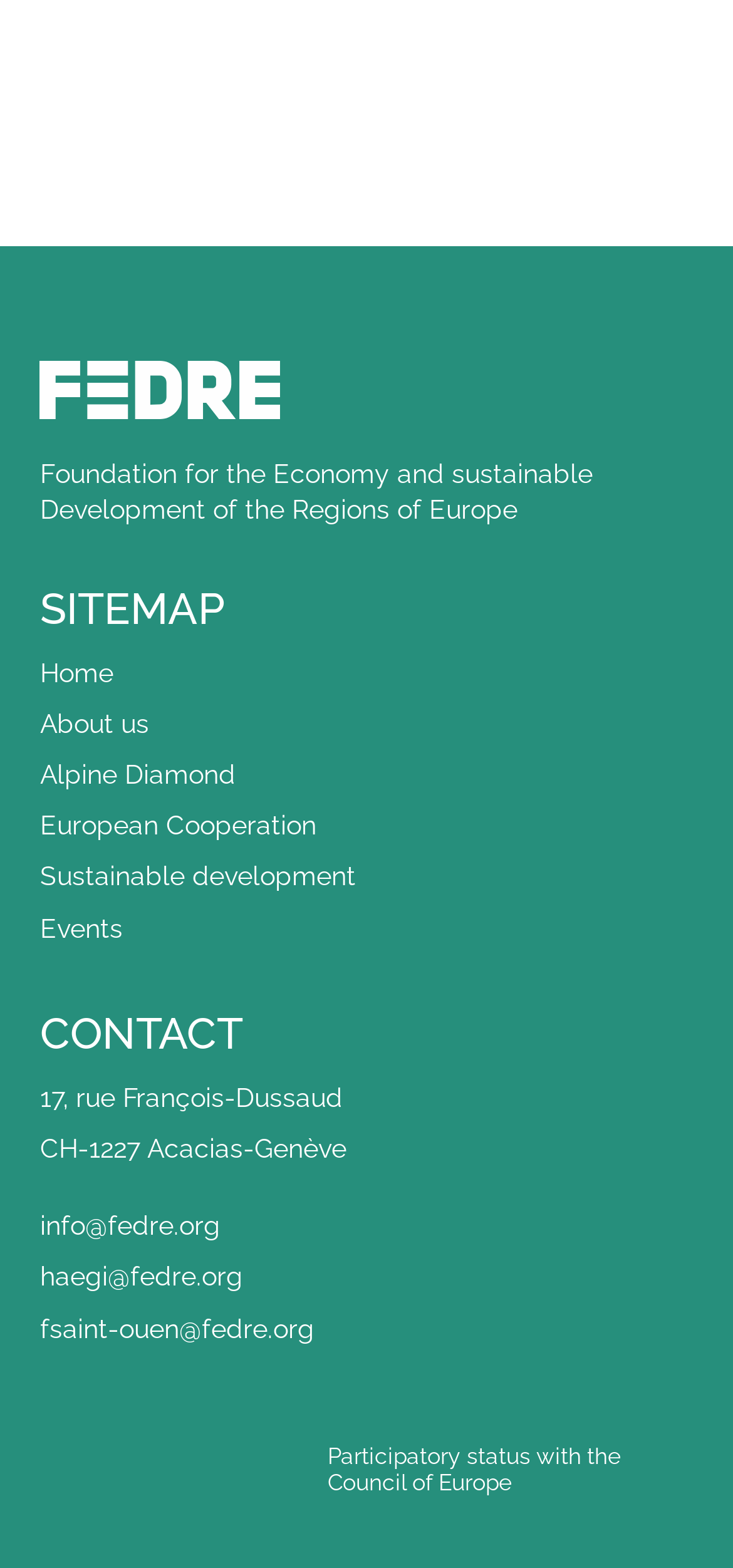Can you specify the bounding box coordinates of the area that needs to be clicked to fulfill the following instruction: "Go to Home"?

[0.055, 0.419, 0.155, 0.438]